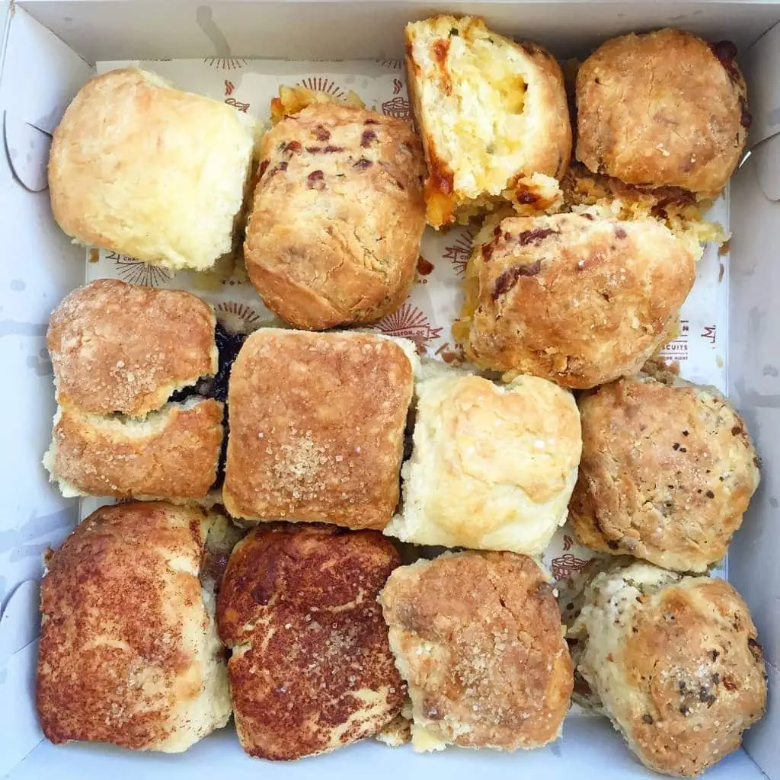What is the name of the establishment?
Look at the image and answer with only one word or phrase.

Callie's Baker's Dozen